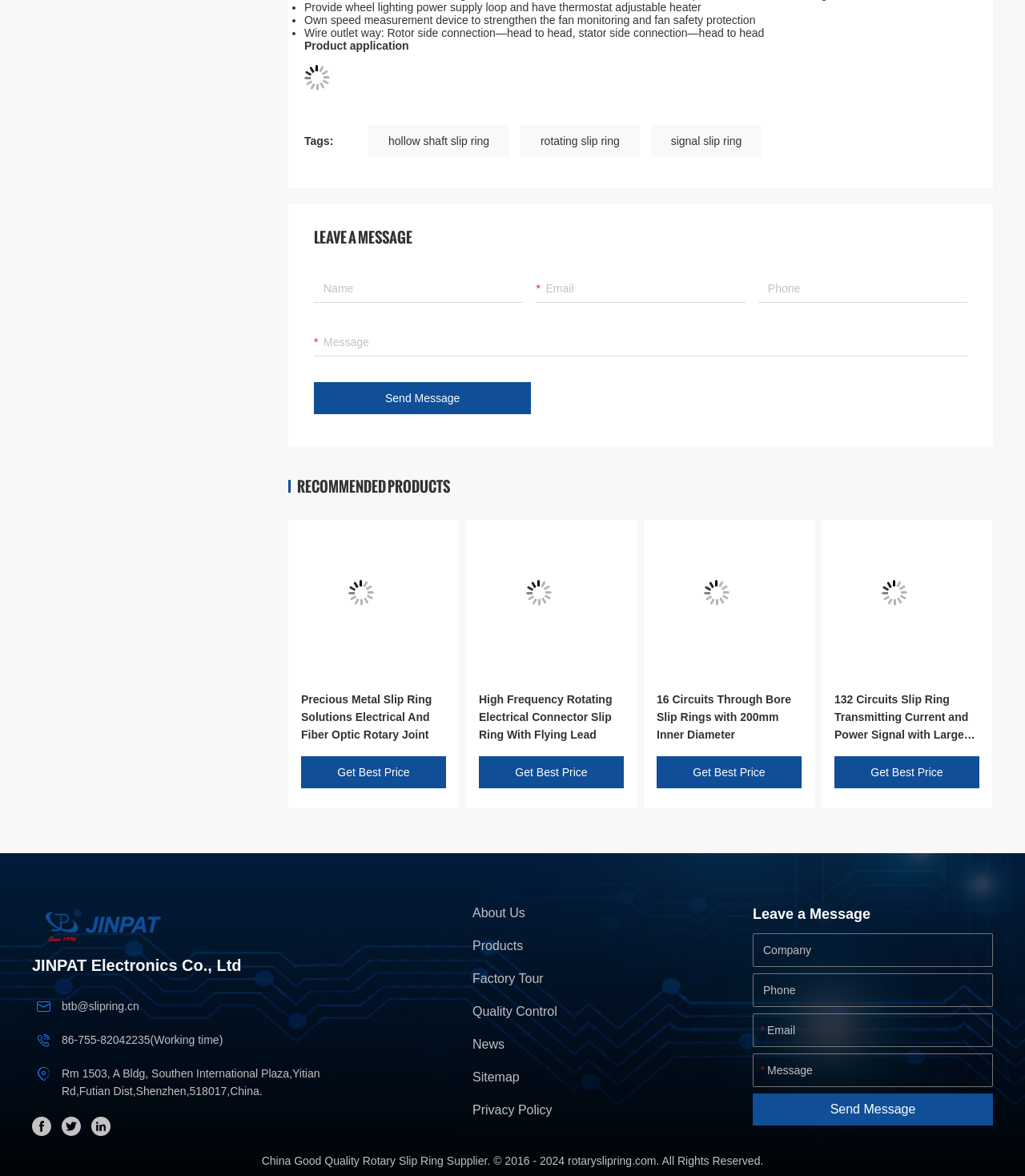Determine the bounding box coordinates of the UI element described by: "name="message" placeholder="Message"".

[0.306, 0.279, 0.944, 0.303]